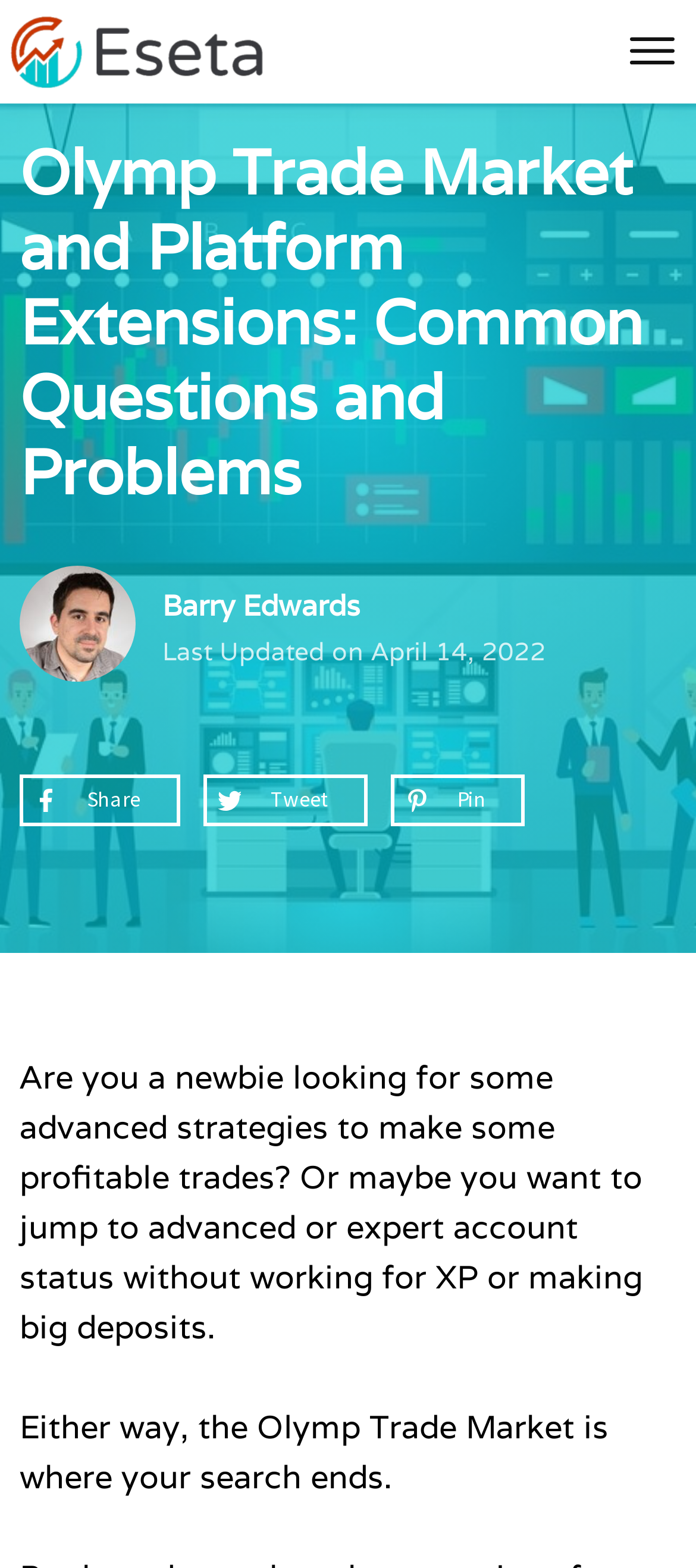Offer a comprehensive description of the webpage’s content and structure.

The webpage is about Olymp Trade Market and Platform Extensions, focusing on common questions and problems. At the top left, there is a logo, which is an image linked to another webpage. On the top right, there is another image linked to a different webpage. 

Below the logo, there is a heading that repeats the title of the webpage. To the right of the heading, there is an image of Paul Titus, and next to it, there is a text "Barry Edwards". Below these elements, there is a text indicating that the content was last updated on April 14, 2022.

Underneath, there are three social media links: "Share", "Tweet", and "Pin", each accompanied by a small icon. These links are positioned horizontally, with "Share" on the left, "Tweet" in the middle, and "Pin" on the right.

The main content of the webpage starts with a paragraph of text, which asks if the user is a newbie looking for advanced strategies to make profitable trades or wants to jump to advanced or expert account status. The text continues in the next paragraph, stating that the Olymp Trade Market is where the user's search ends.